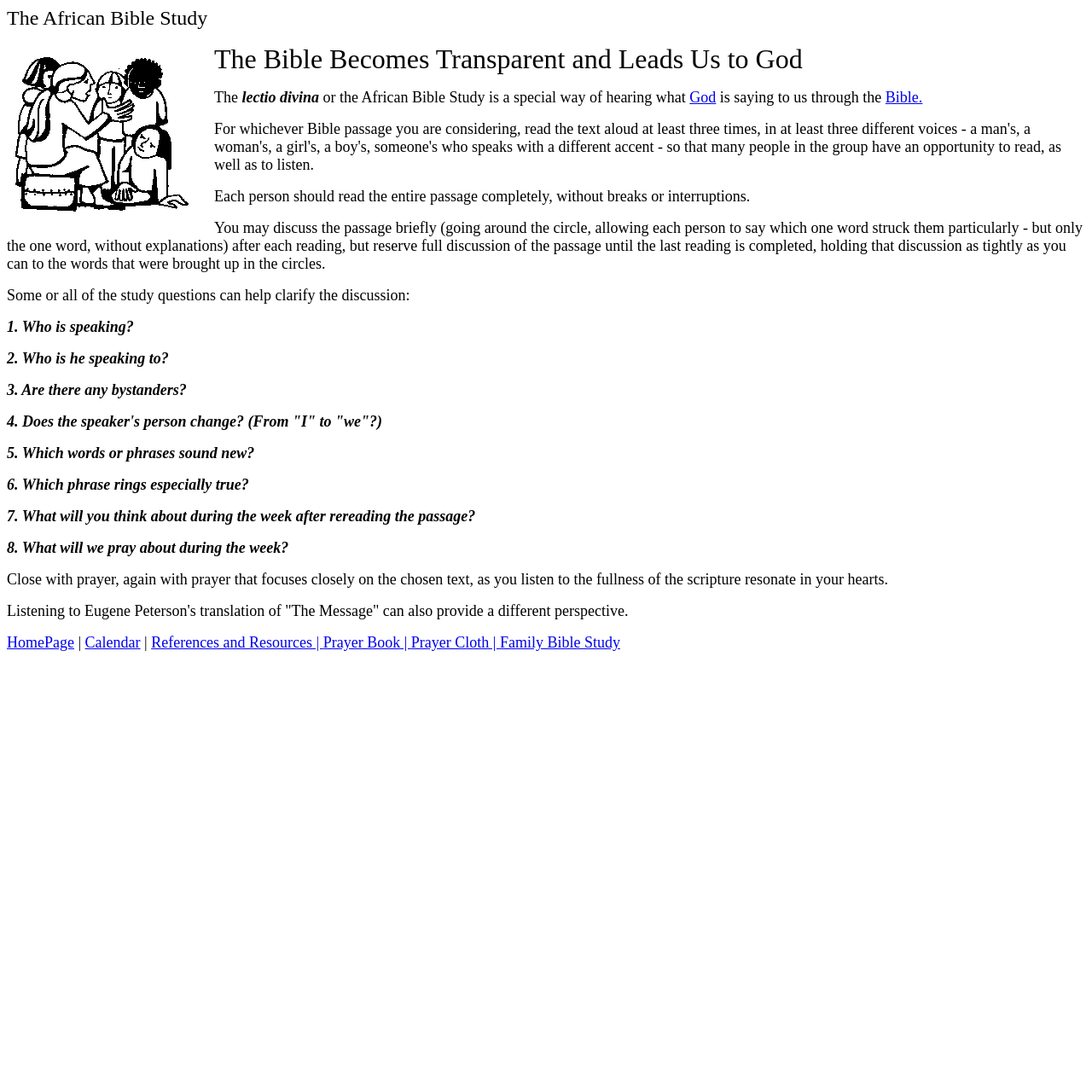Determine the coordinates of the bounding box that should be clicked to complete the instruction: "view Calendar". The coordinates should be represented by four float numbers between 0 and 1: [left, top, right, bottom].

[0.078, 0.58, 0.129, 0.596]